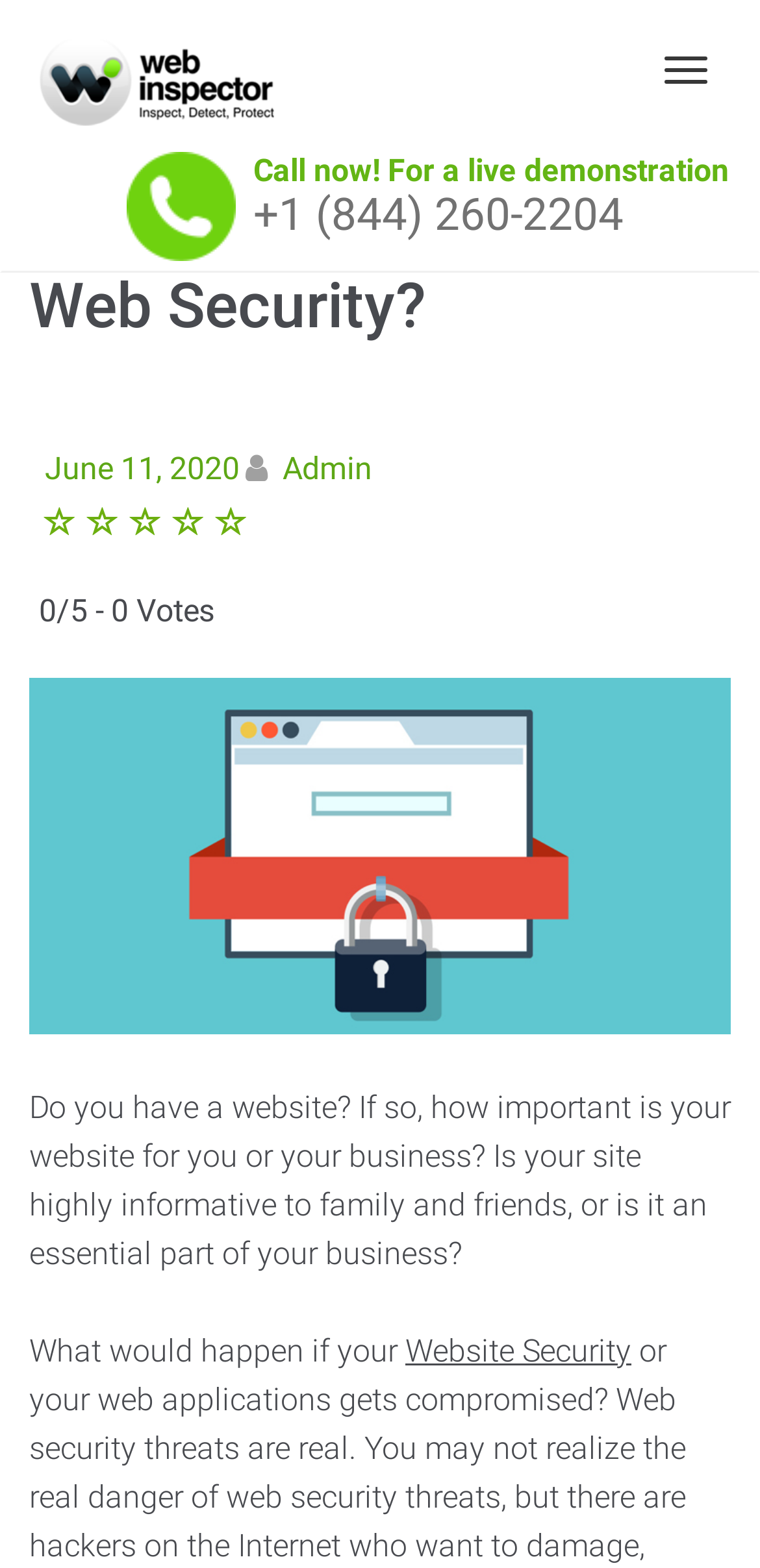Please provide a short answer using a single word or phrase for the question:
What is the date of the webpage?

June 11, 2020